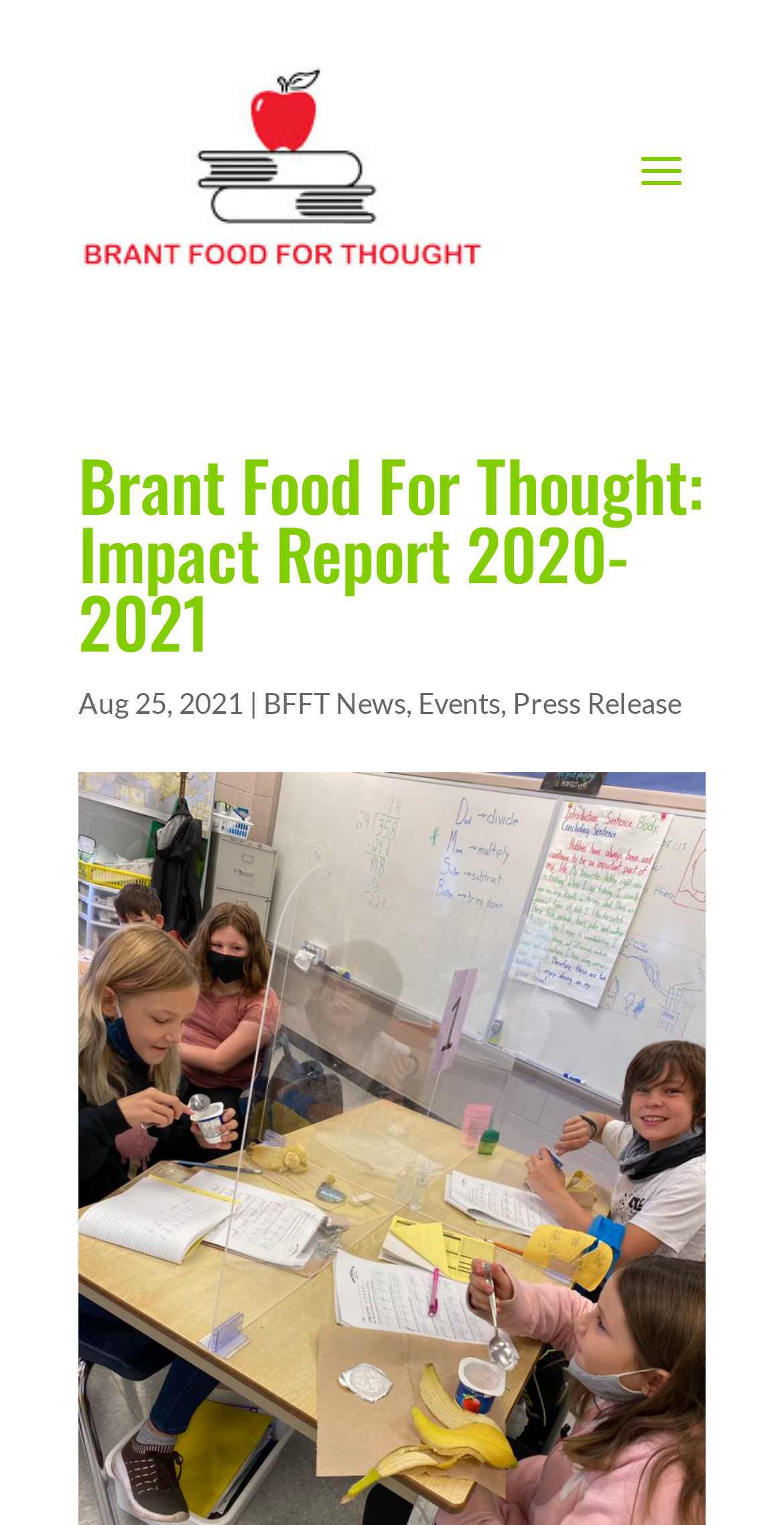Based on the image, provide a detailed response to the question:
What is the separator between the links in the top navigation?

I looked at the static text elements between the links in the top navigation and found that they are separated by commas.